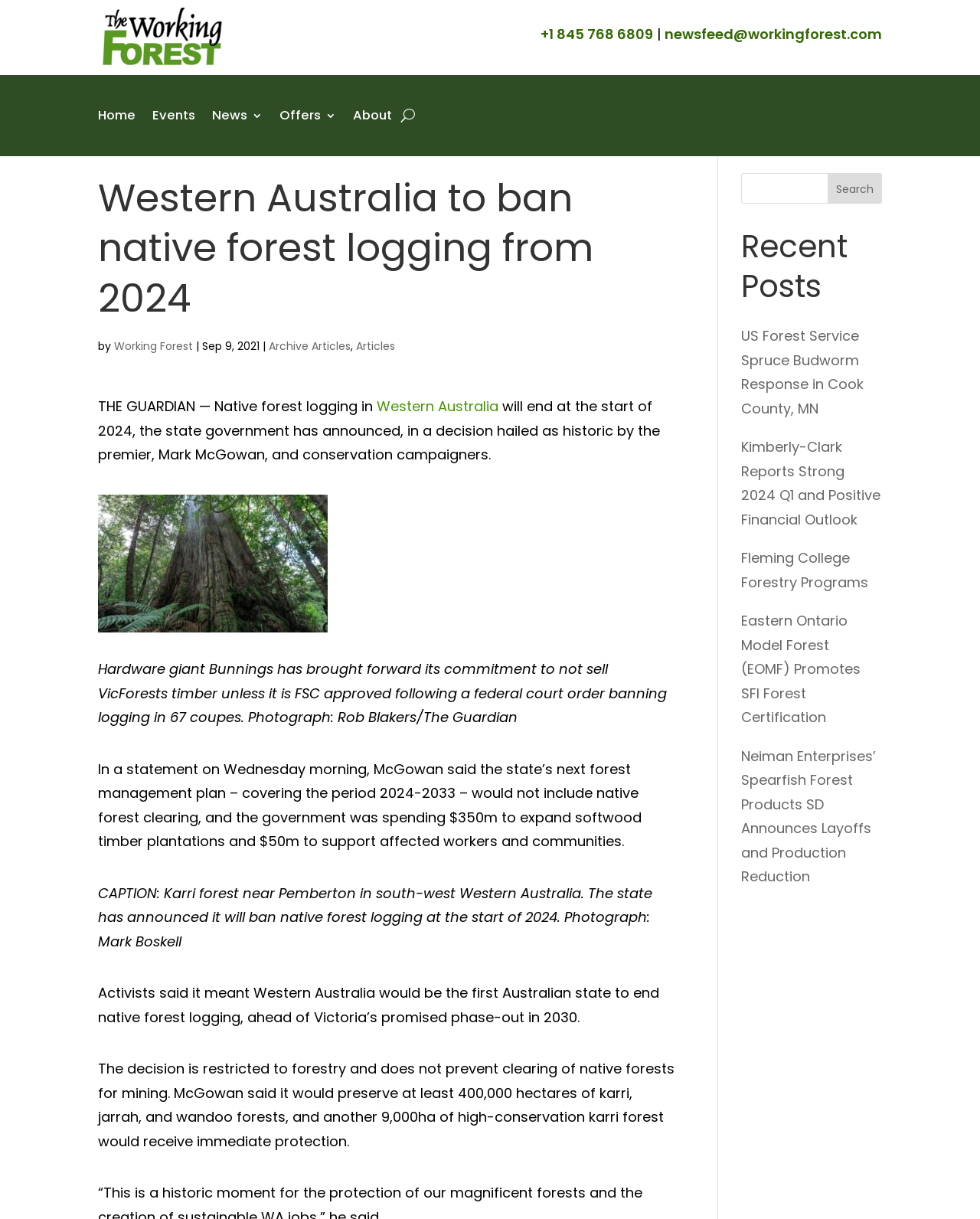Please find the bounding box coordinates of the element's region to be clicked to carry out this instruction: "Click the 'Home' link".

[0.1, 0.071, 0.138, 0.119]